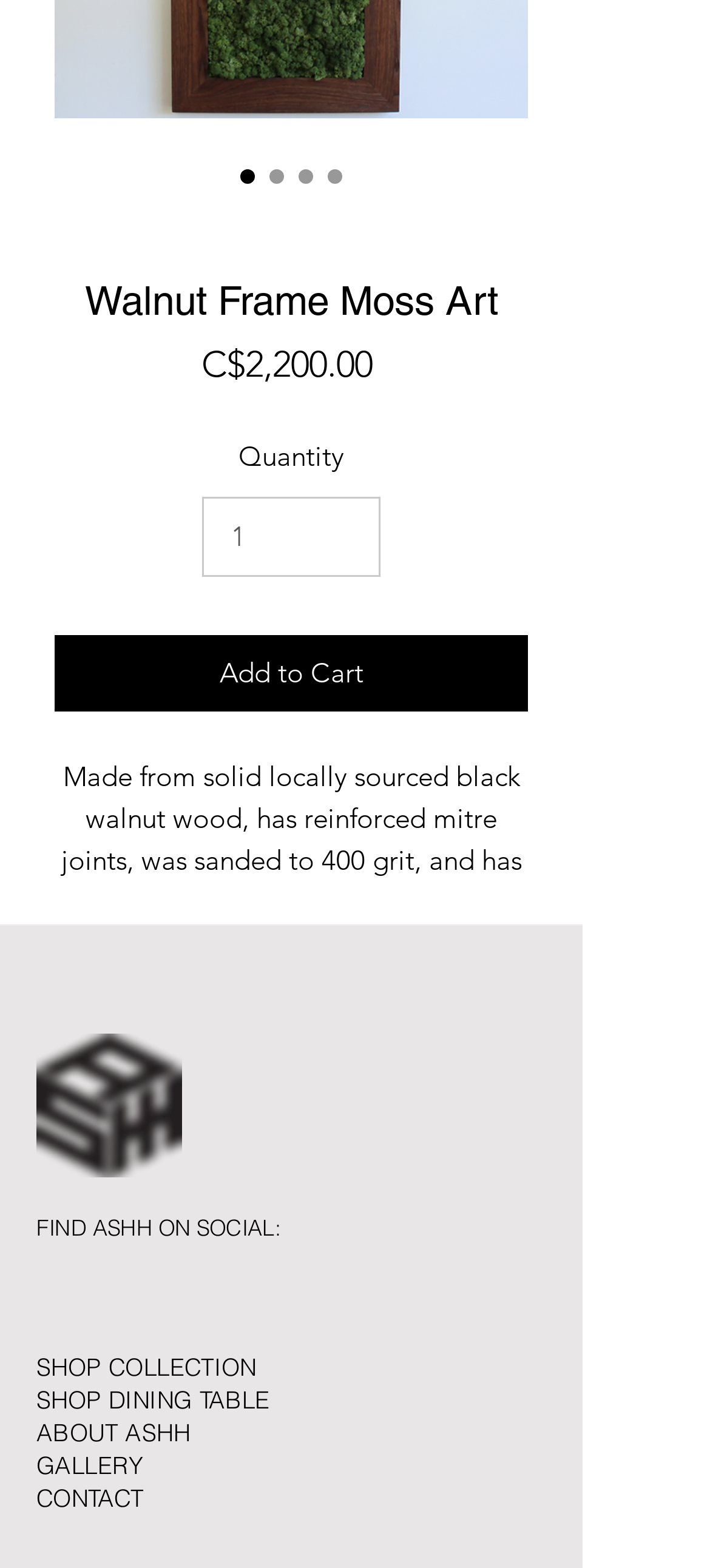Identify the bounding box for the described UI element: "Add to Cart".

[0.077, 0.405, 0.744, 0.454]